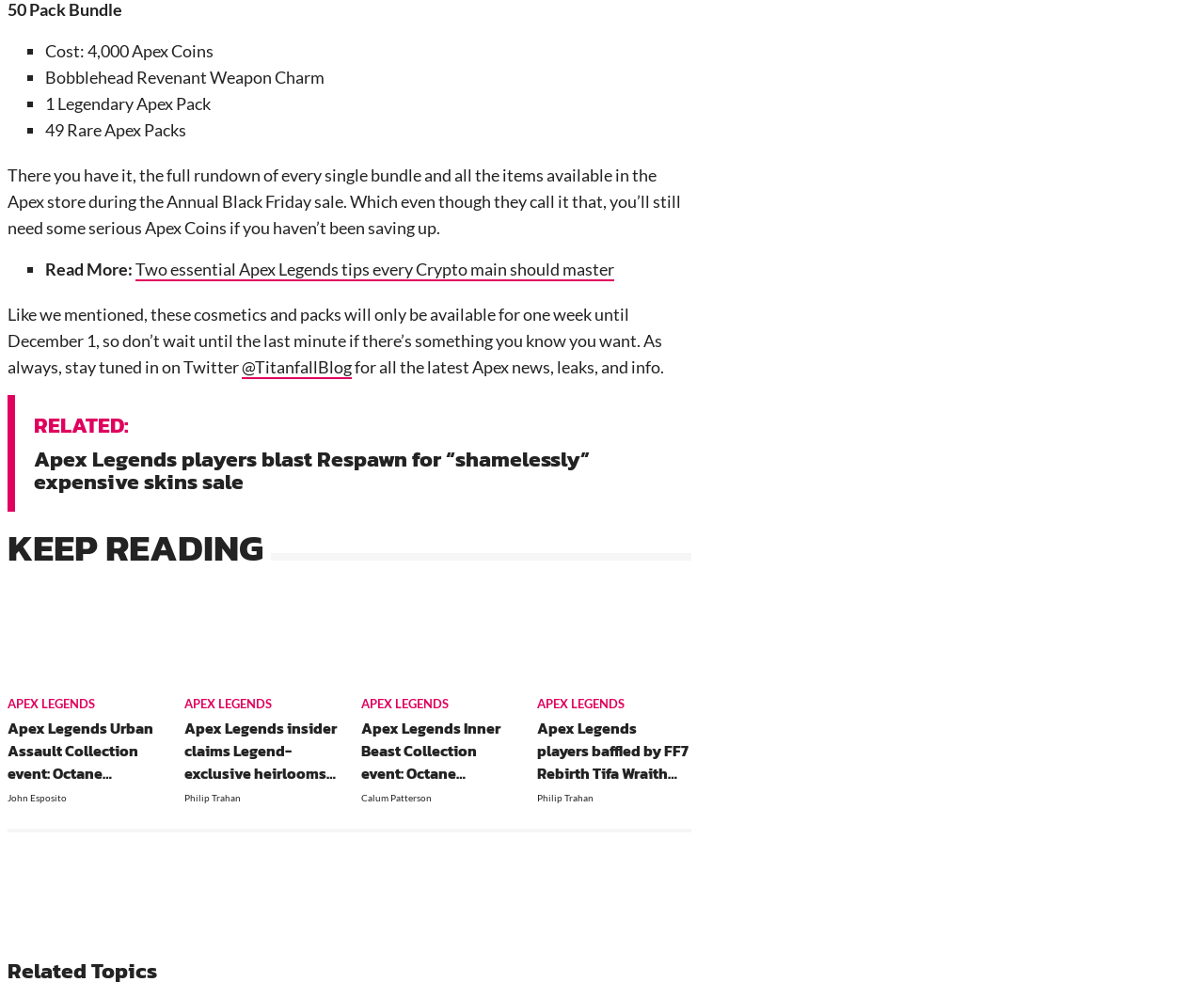How many links are there in the 'RELATED' section?
Observe the image and answer the question with a one-word or short phrase response.

5